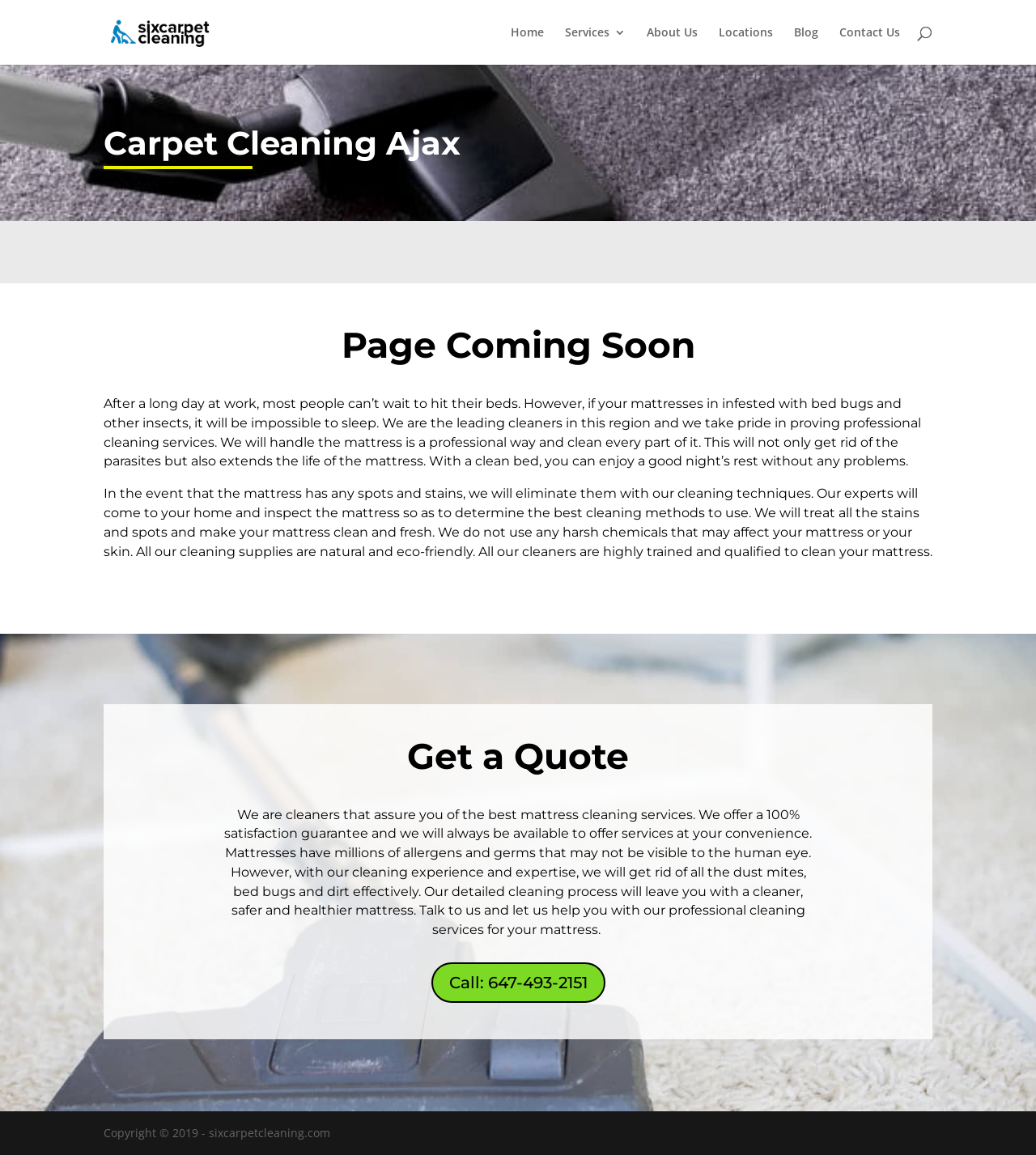Please give a short response to the question using one word or a phrase:
How can customers contact the company for services?

By calling 647-493-2151